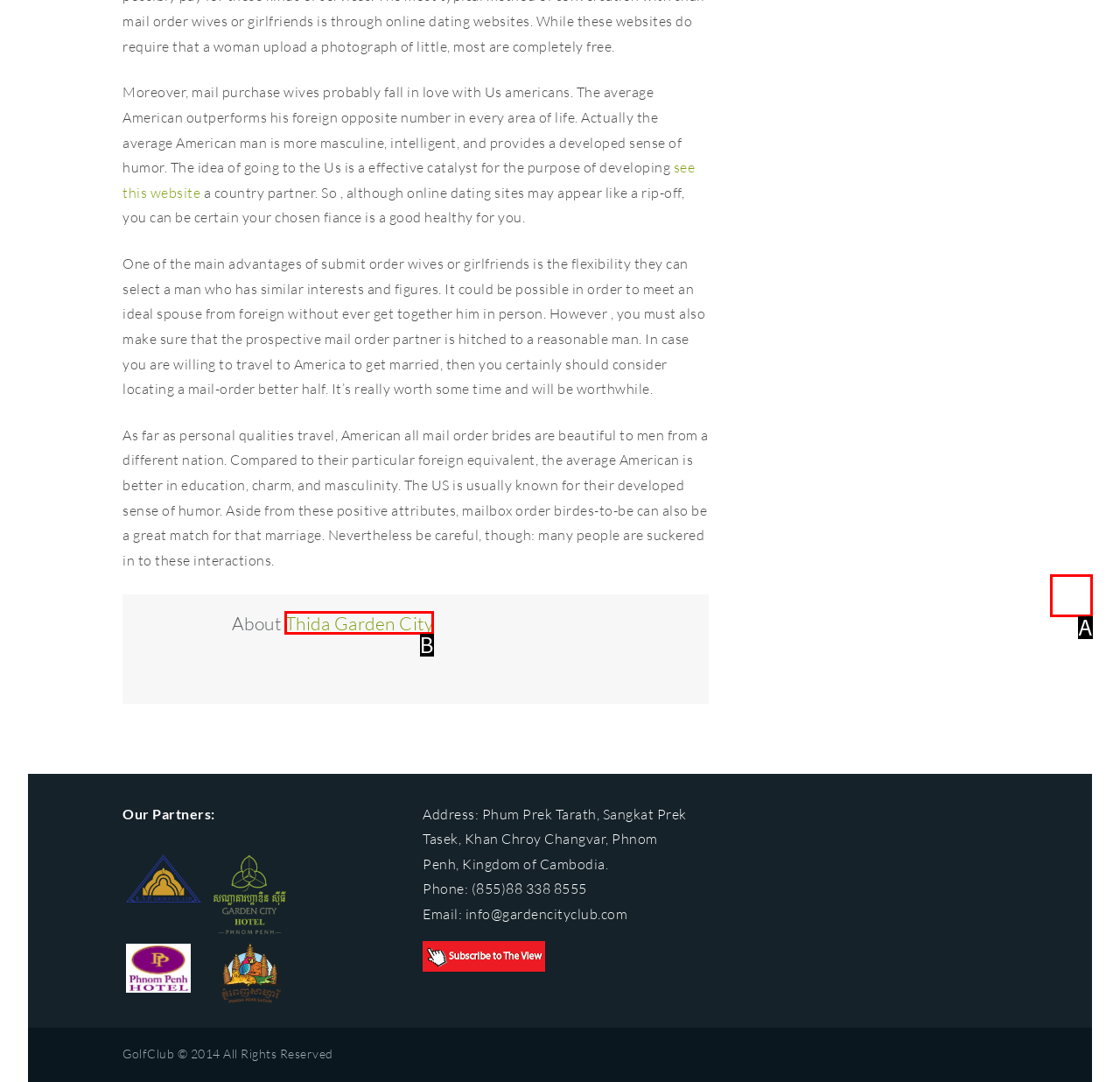Tell me the letter of the HTML element that best matches the description: parent_node: Website name="url" from the provided options.

None